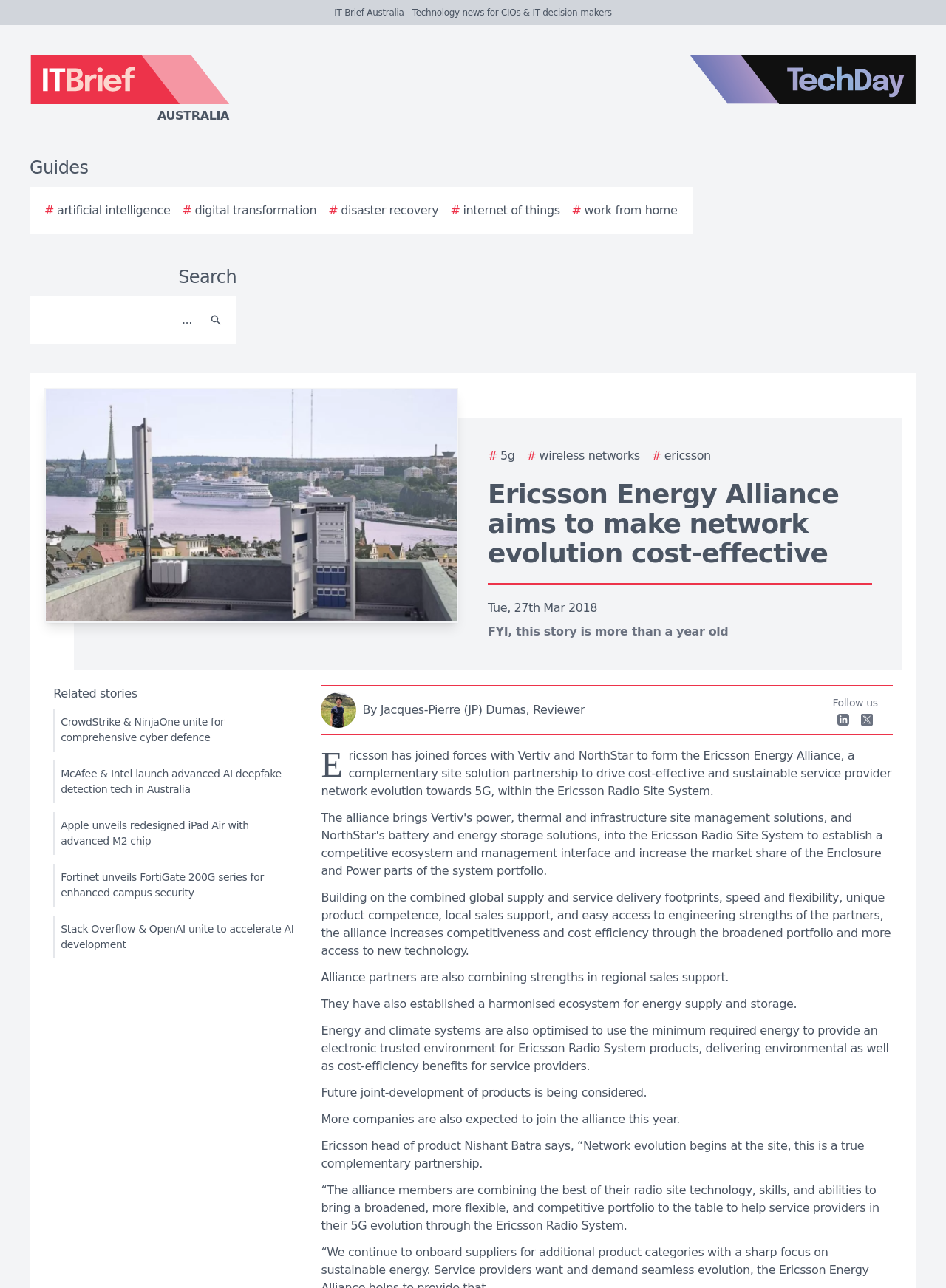How many related stories are there? Look at the image and give a one-word or short phrase answer.

5